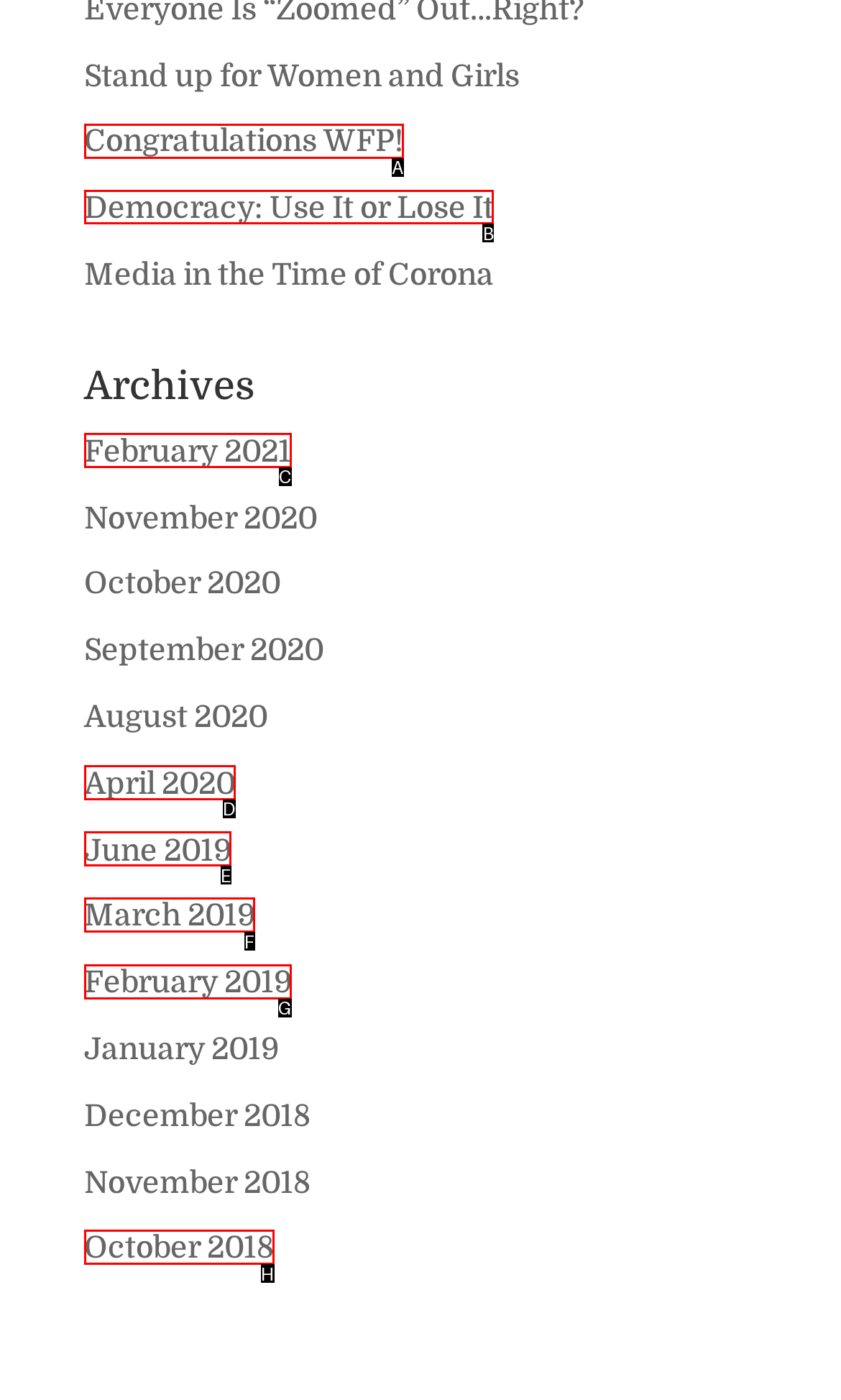Select the appropriate HTML element that needs to be clicked to finish the task: Explore Democracy: Use It or Lose It
Reply with the letter of the chosen option.

B